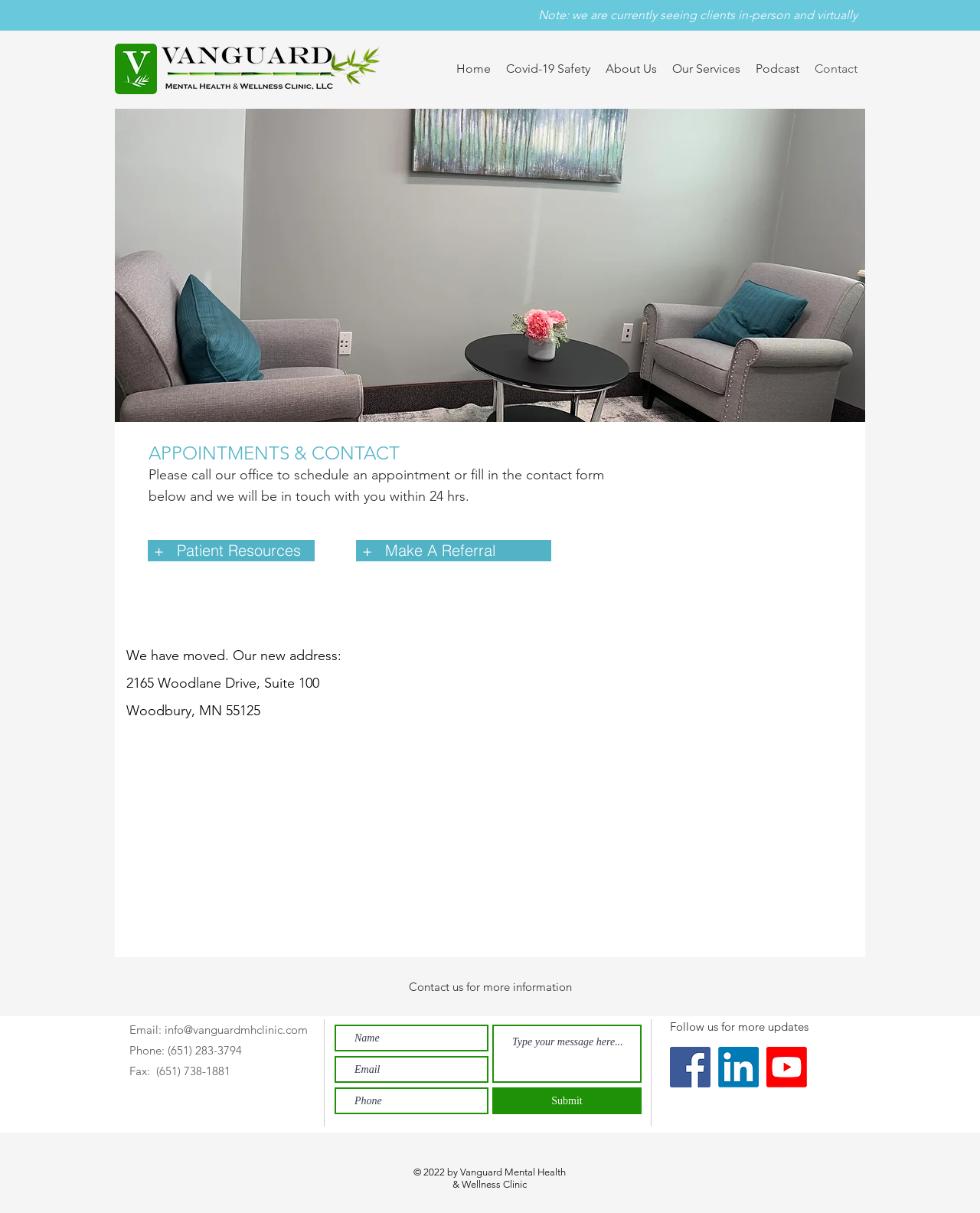Please find the bounding box coordinates of the section that needs to be clicked to achieve this instruction: "View the 'Google Maps'".

[0.395, 0.489, 0.831, 0.776]